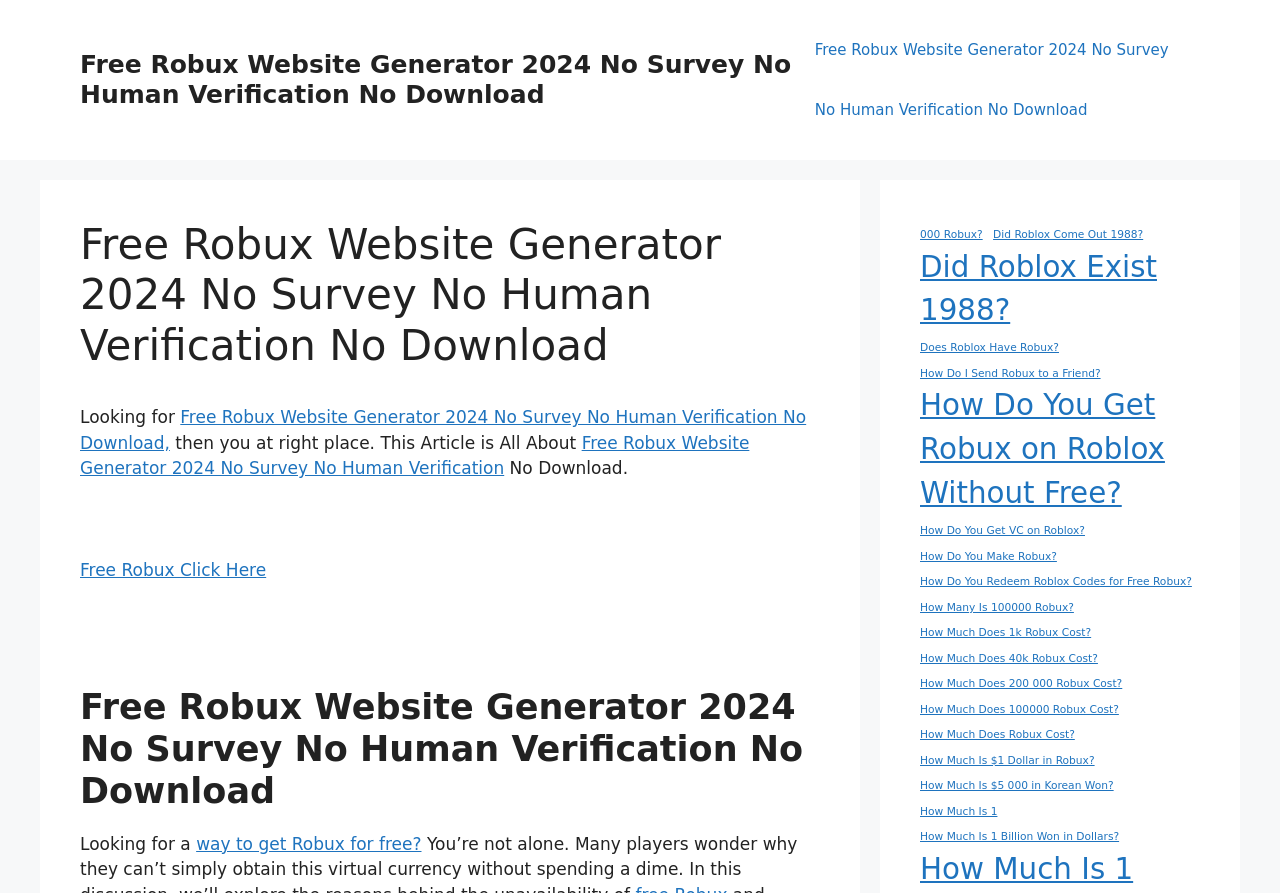Find and specify the bounding box coordinates that correspond to the clickable region for the instruction: "Click on the 'Free Robux Click Here' link".

[0.062, 0.627, 0.208, 0.65]